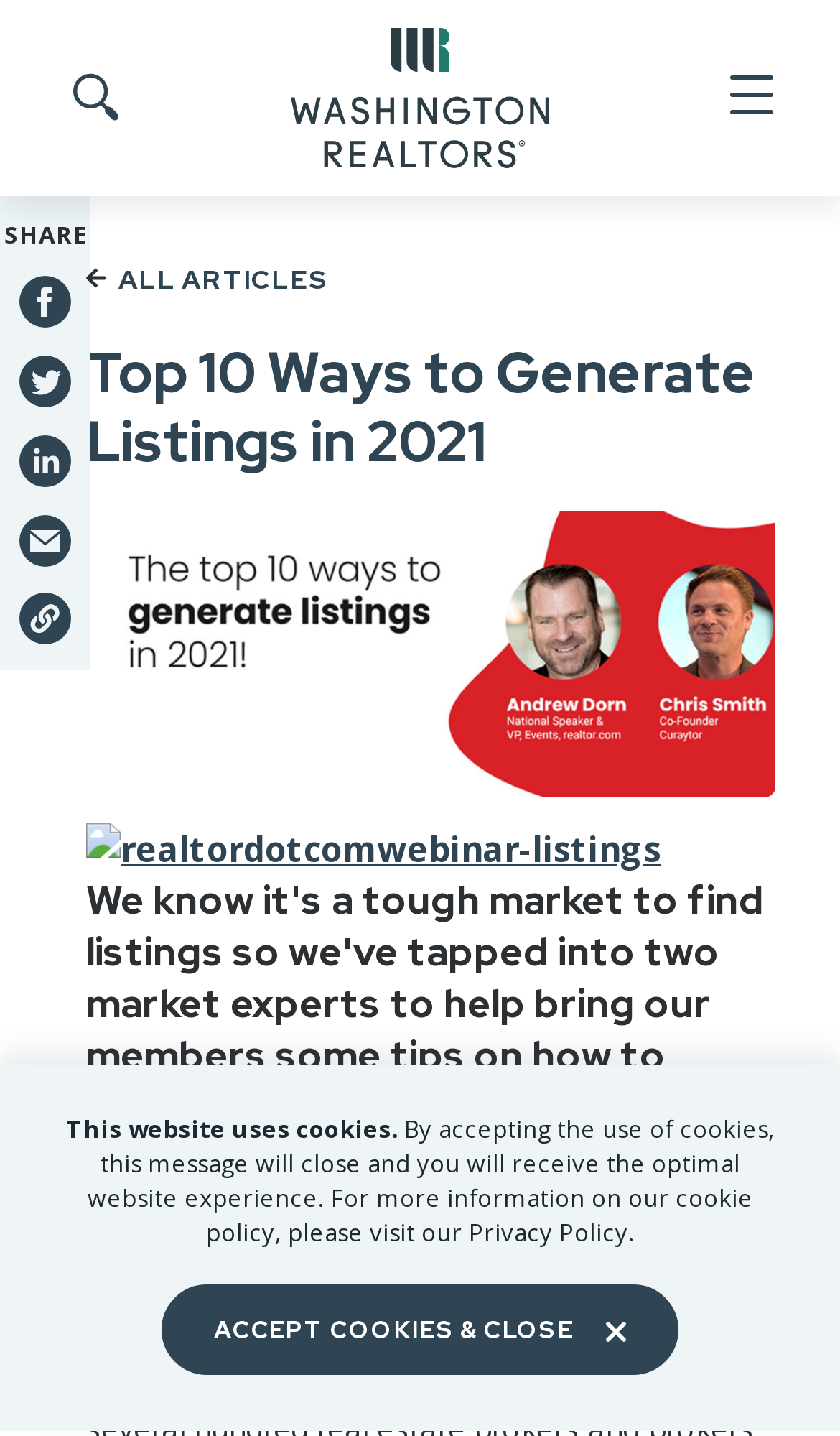Extract the bounding box coordinates for the UI element described as: "Login".

None